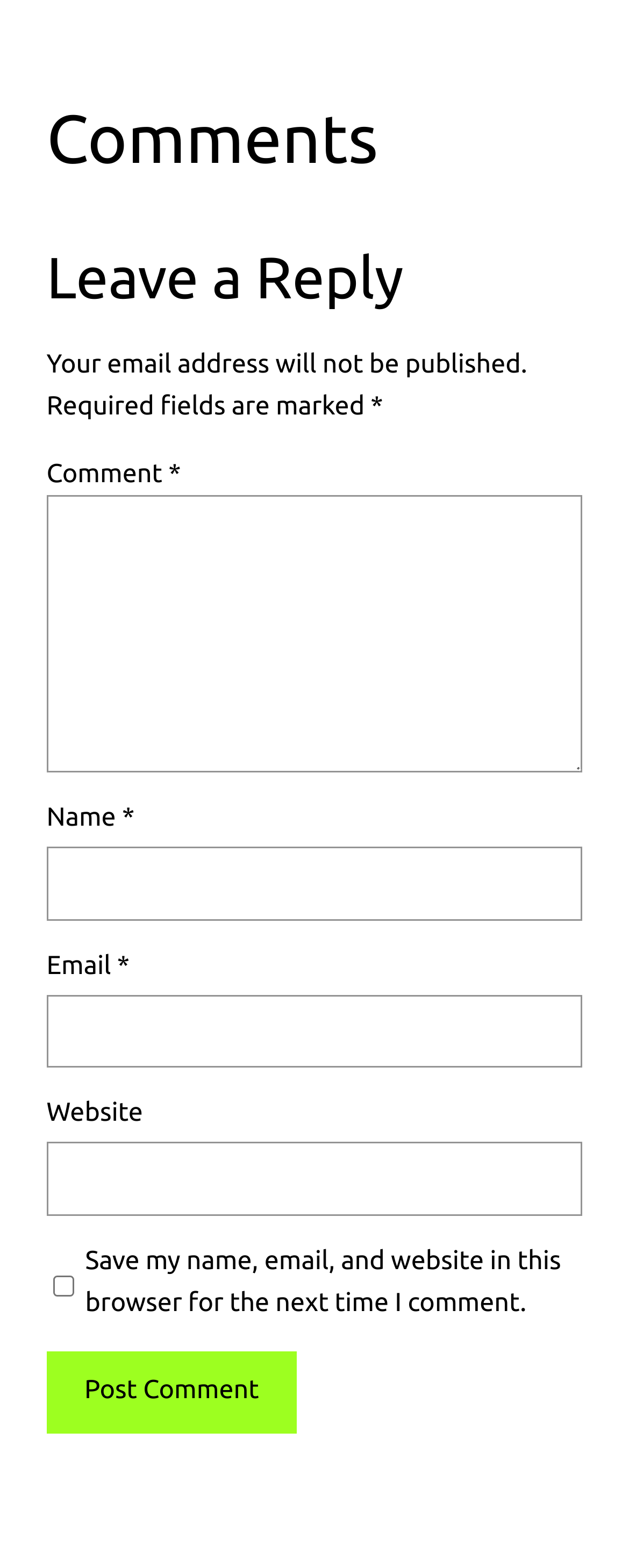How many required fields are there in the comment form? Look at the image and give a one-word or short phrase answer.

3